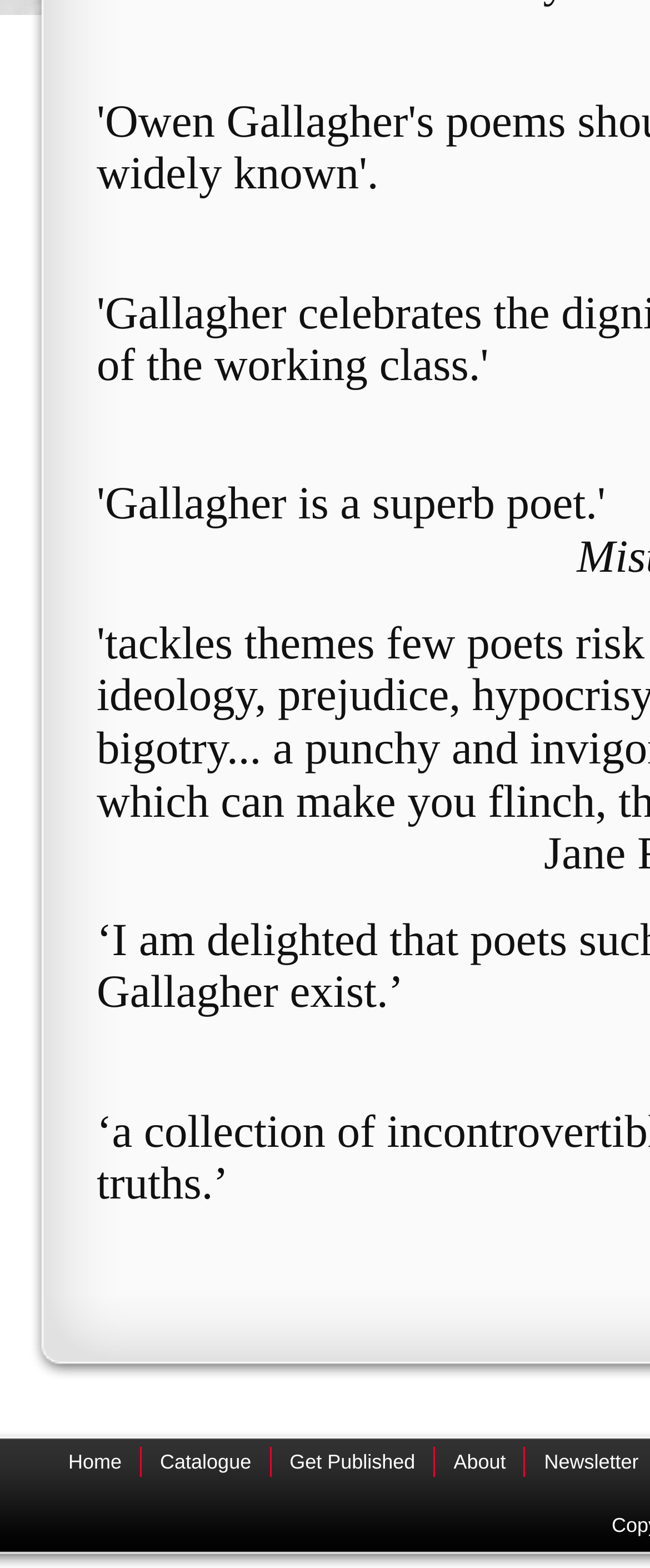Predict the bounding box coordinates for the UI element described as: "Home". The coordinates should be four float numbers between 0 and 1, presented as [left, top, right, bottom].

[0.077, 0.922, 0.215, 0.941]